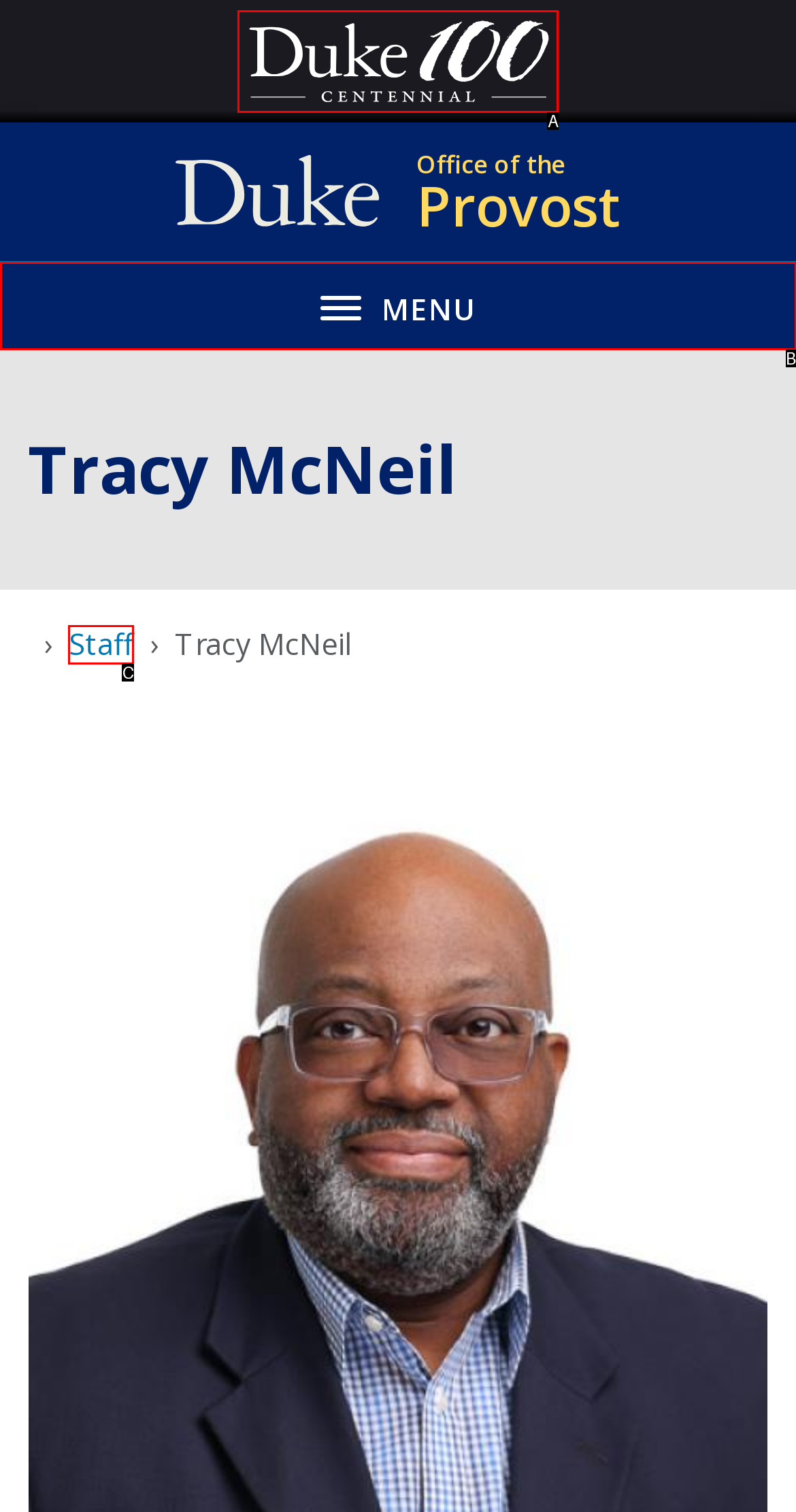Identify the HTML element that best matches the description: Staff. Provide your answer by selecting the corresponding letter from the given options.

C